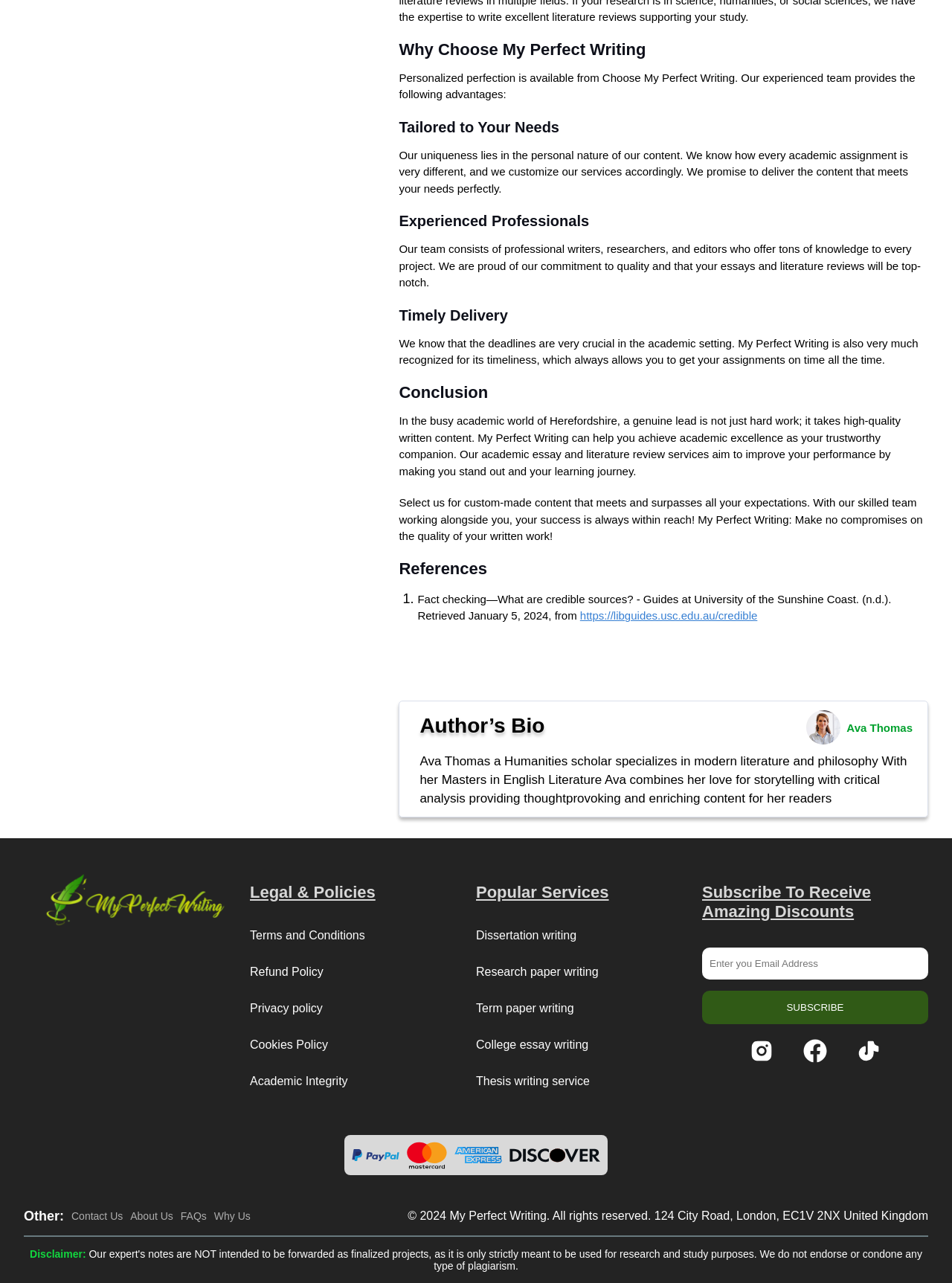Please answer the following question using a single word or phrase: 
What is the purpose of the 'Subscribe To Receive Amazing Discounts' section?

To receive discounts